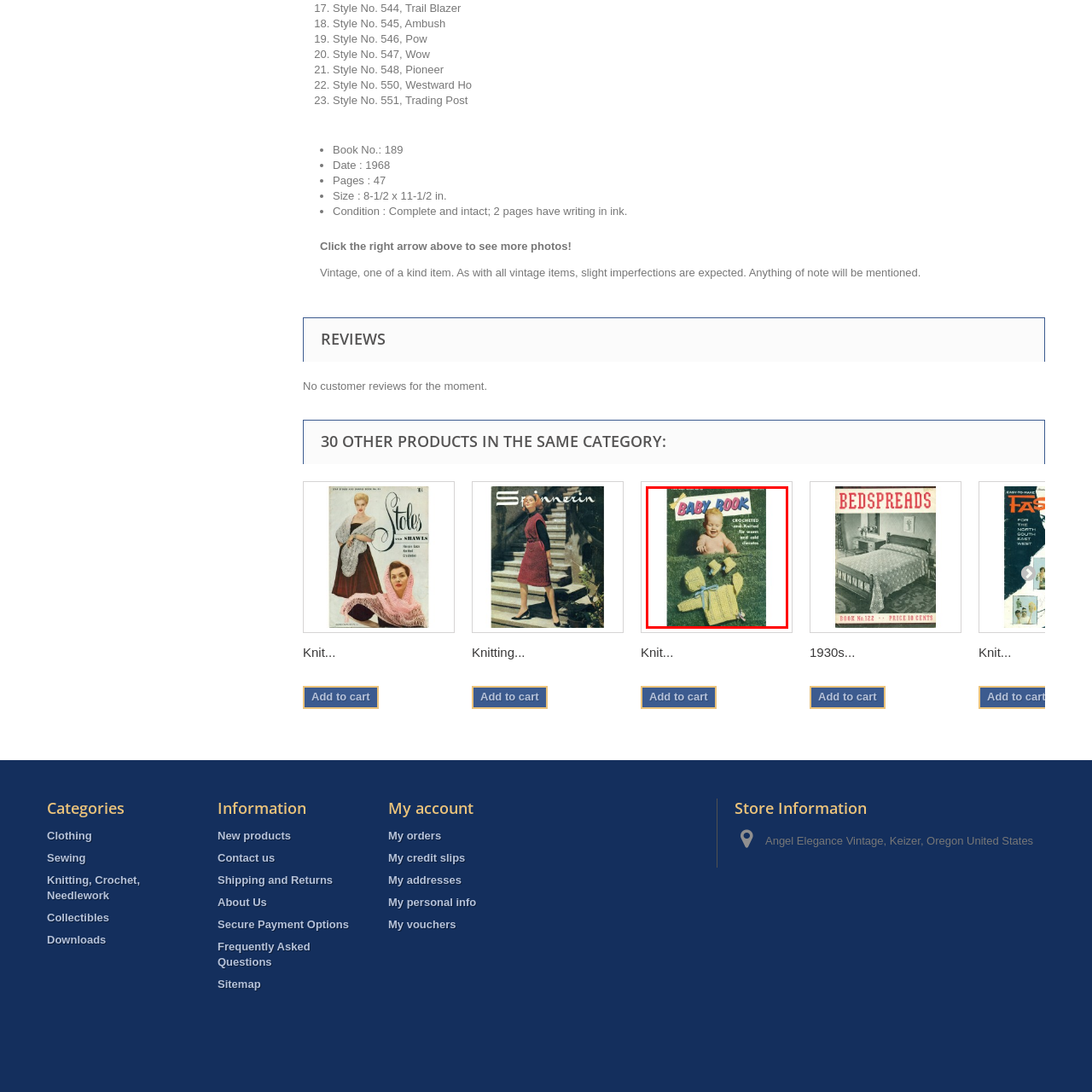Look at the image inside the red box and answer the question with a single word or phrase:
What is the purpose of the subtitle?

To emphasize seasonal needs